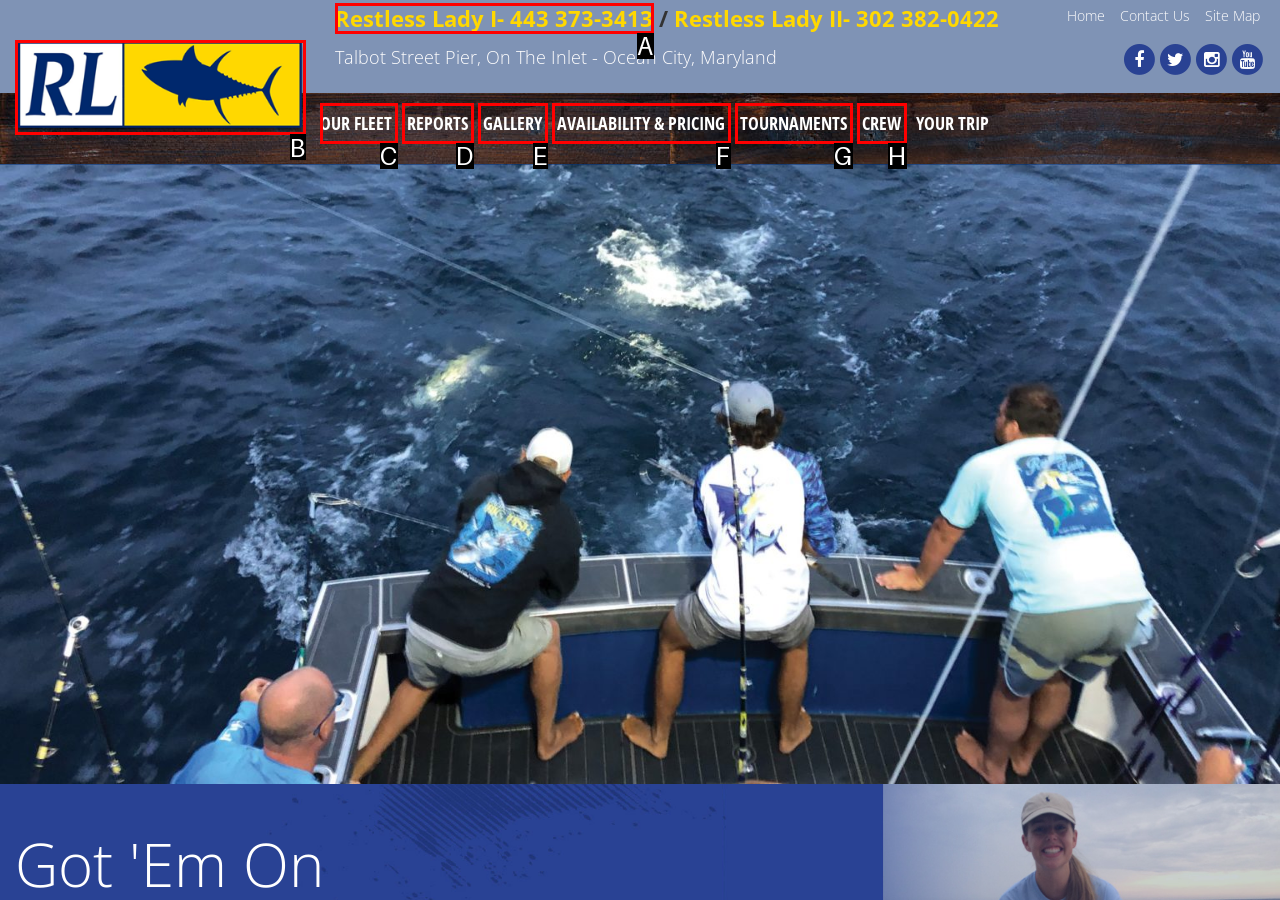Pick the HTML element that corresponds to the description: Tournaments
Answer with the letter of the correct option from the given choices directly.

G